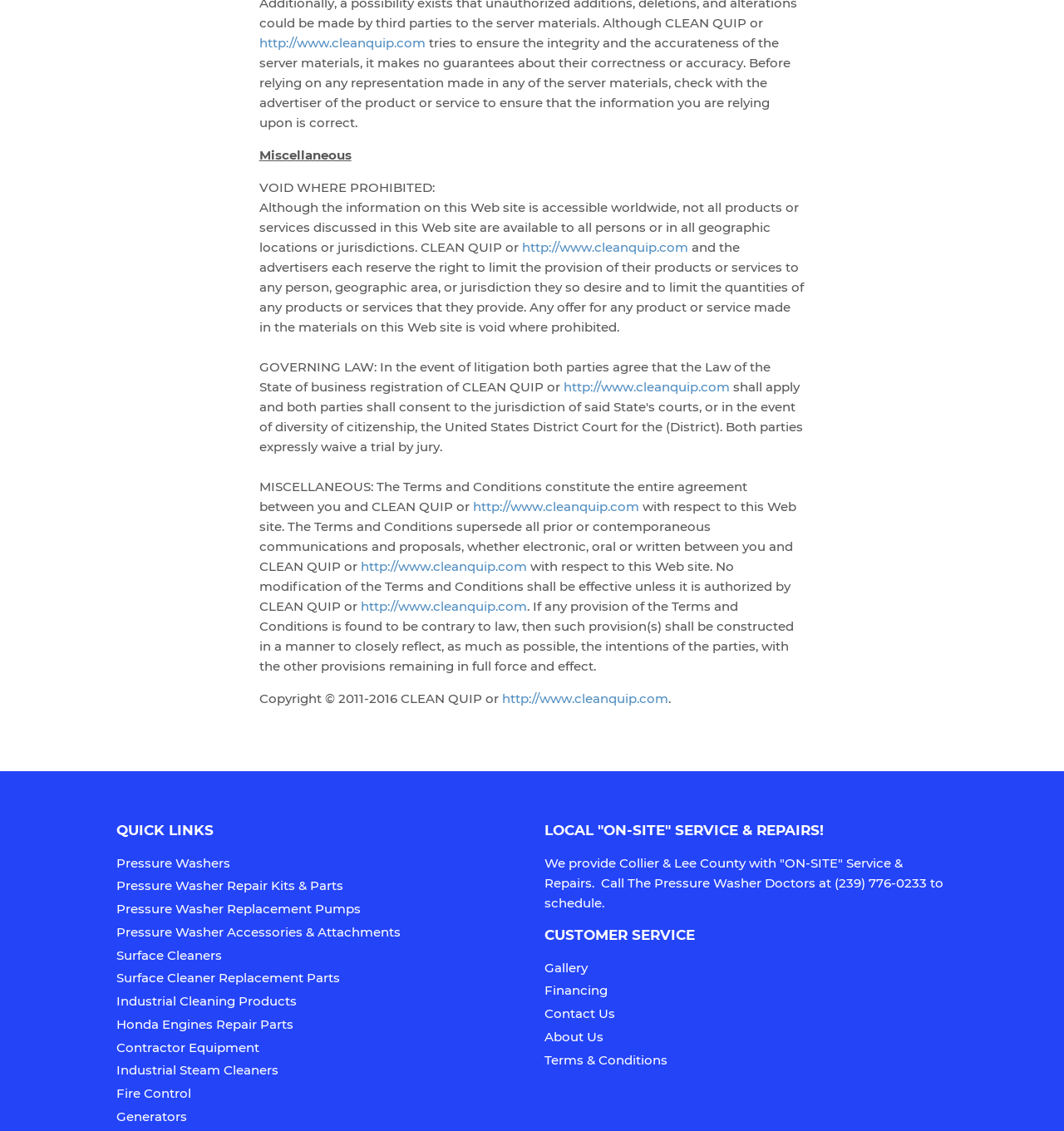Please give the bounding box coordinates of the area that should be clicked to fulfill the following instruction: "Click on QUICK LINKS". The coordinates should be in the format of four float numbers from 0 to 1, i.e., [left, top, right, bottom].

[0.109, 0.726, 0.488, 0.743]